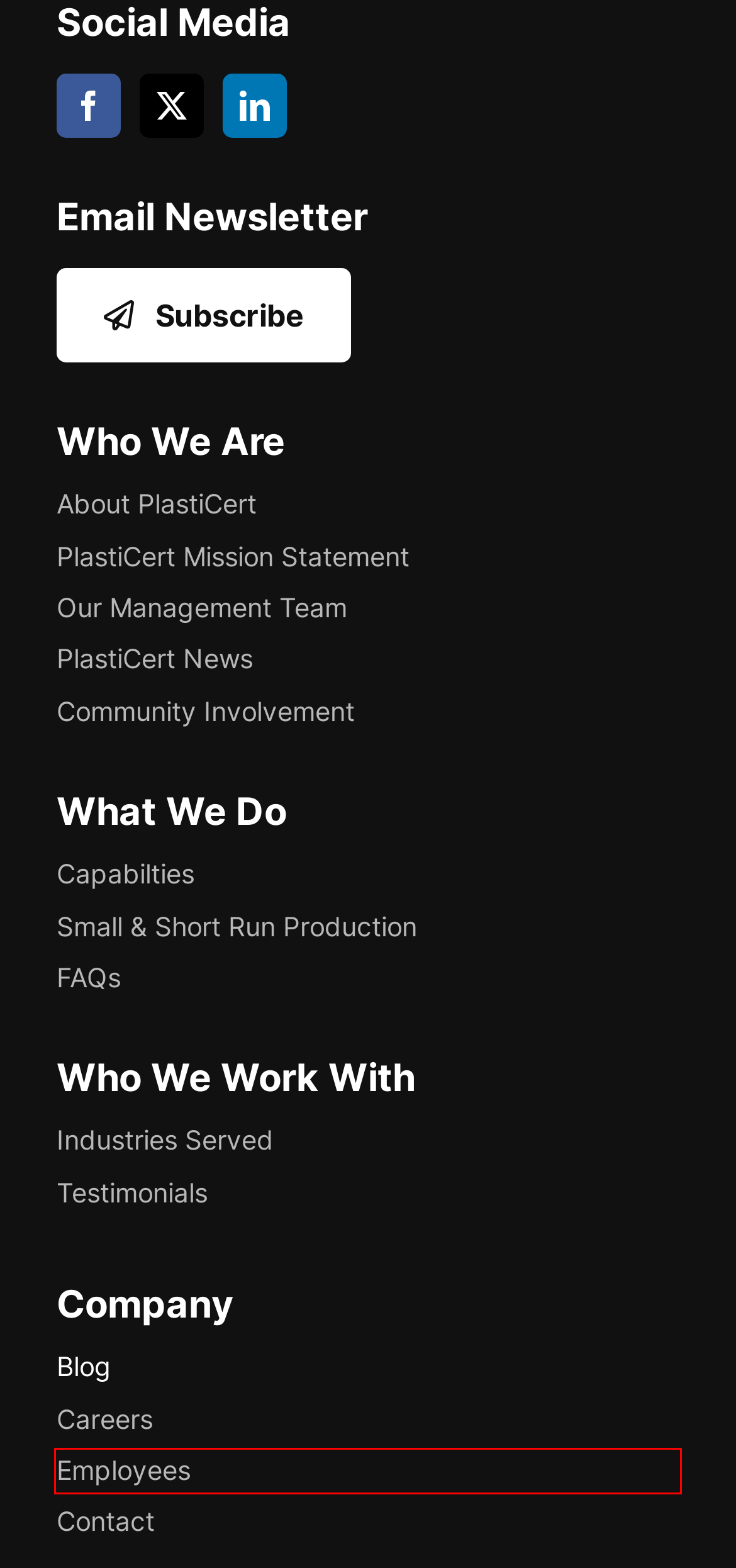Examine the webpage screenshot and identify the UI element enclosed in the red bounding box. Pick the webpage description that most accurately matches the new webpage after clicking the selected element. Here are the candidates:
A. PlastiCert News – PlastiCert
B. Community Involvement – PlastiCert
C. Small & Short Run Production – PlastiCert
D. Testimonials – PlastiCert
E. Employee Absence Notification/Request – PlastiCert
F. Frequently Asked Questions – PlastiCert
G. PlastiCert Mission Statement – PlastiCert
H. Our Management Team – PlastiCert

E